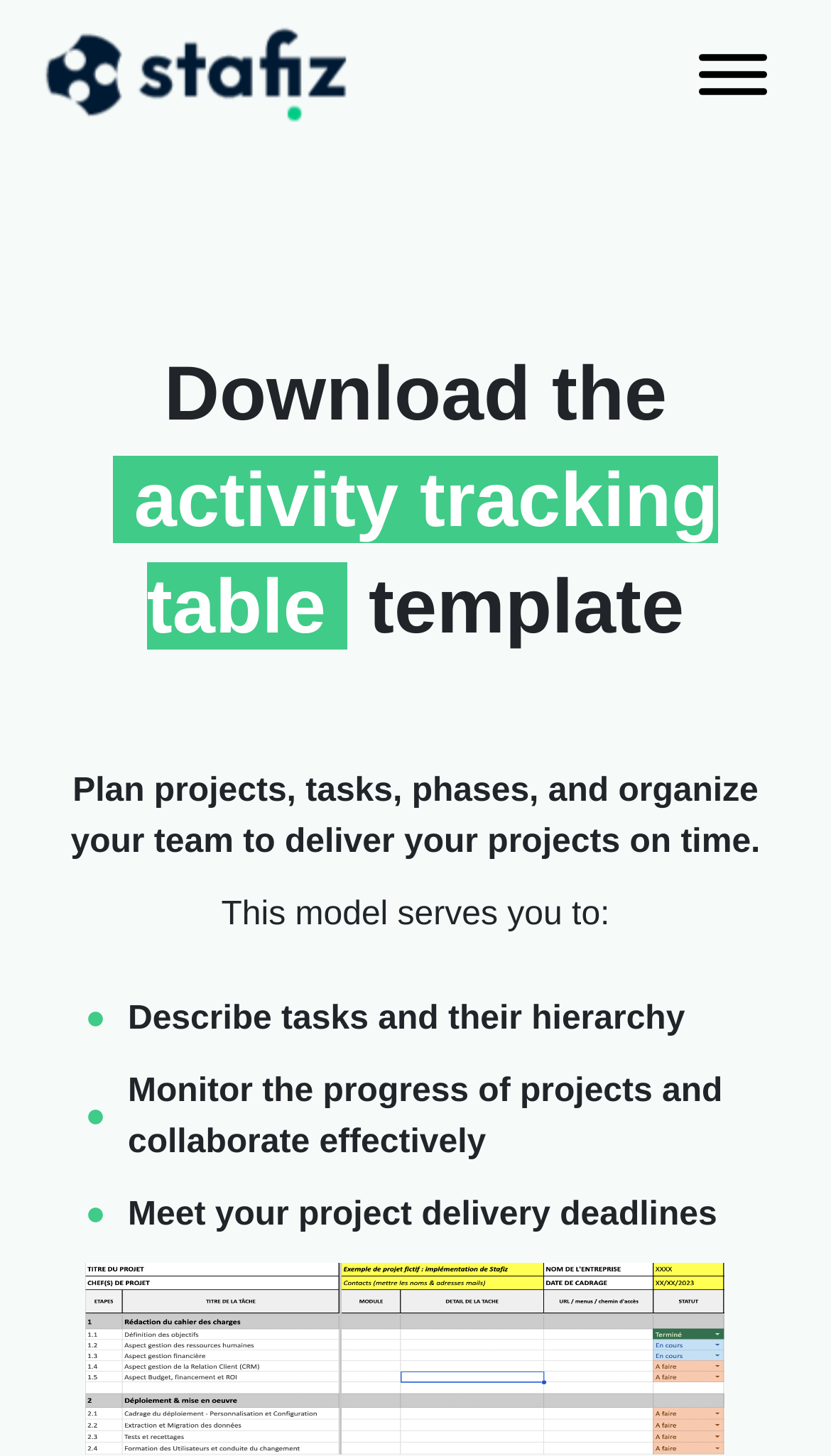Based on the image, provide a detailed and complete answer to the question: 
What is the purpose of the activity tracking table template?

Based on the webpage, the activity tracking table template is designed to help users plan projects, tasks, phases, and organize their team to deliver projects on time. It serves to describe tasks and their hierarchy, monitor progress, and collaborate effectively to meet project delivery deadlines.